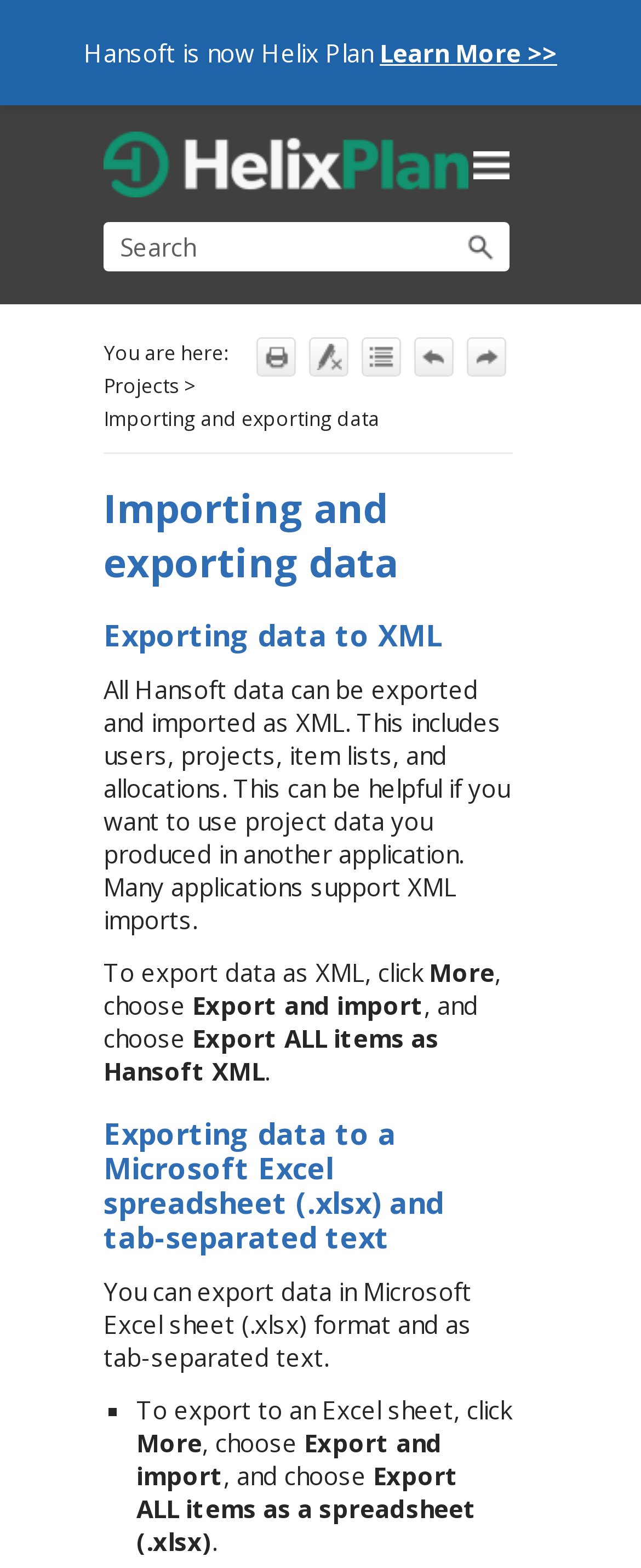What is the text of the webpage's headline?

Importing and exporting data